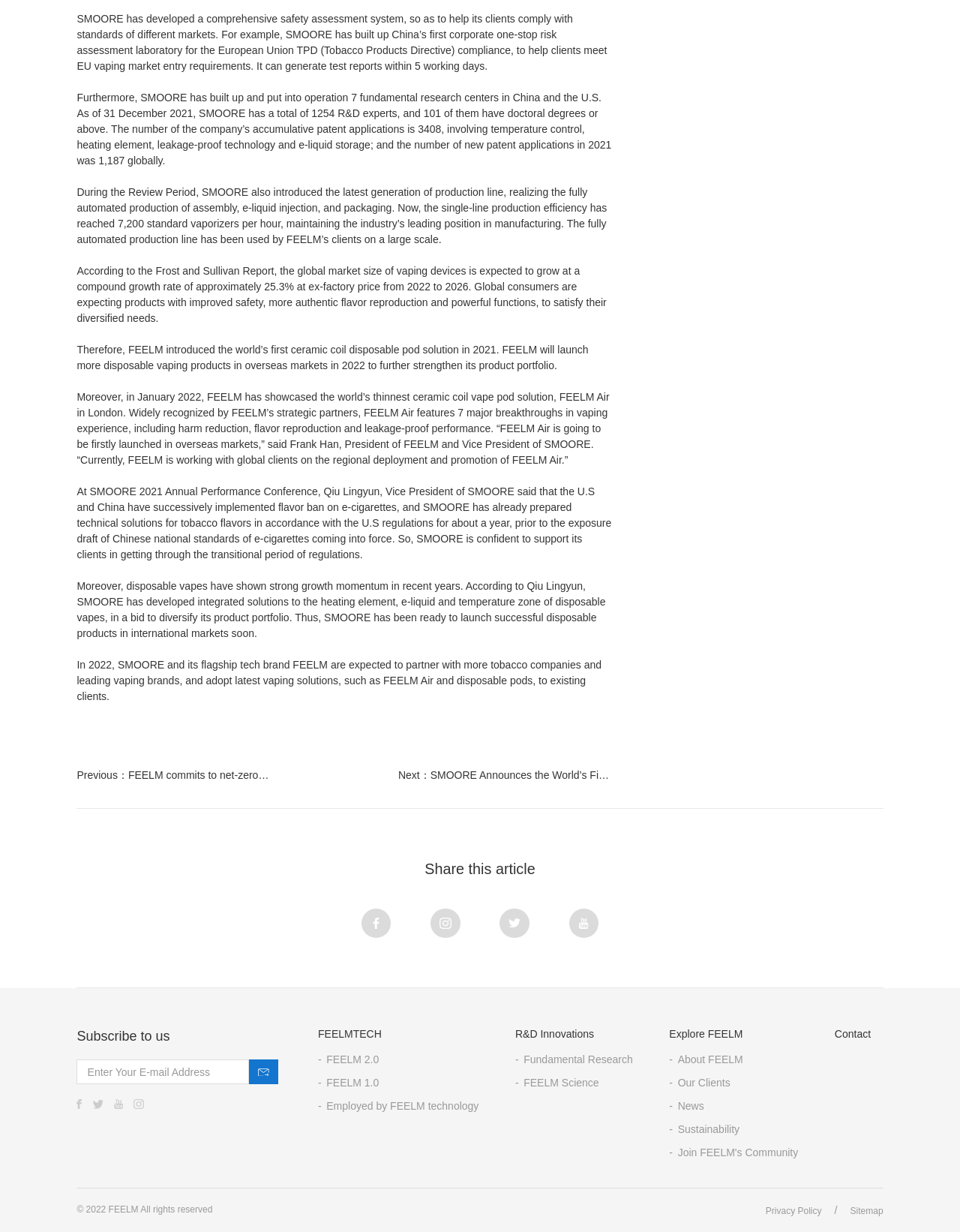Identify the bounding box coordinates of the area that should be clicked in order to complete the given instruction: "Click the 'Previous' link". The bounding box coordinates should be four float numbers between 0 and 1, i.e., [left, top, right, bottom].

[0.08, 0.623, 0.303, 0.636]